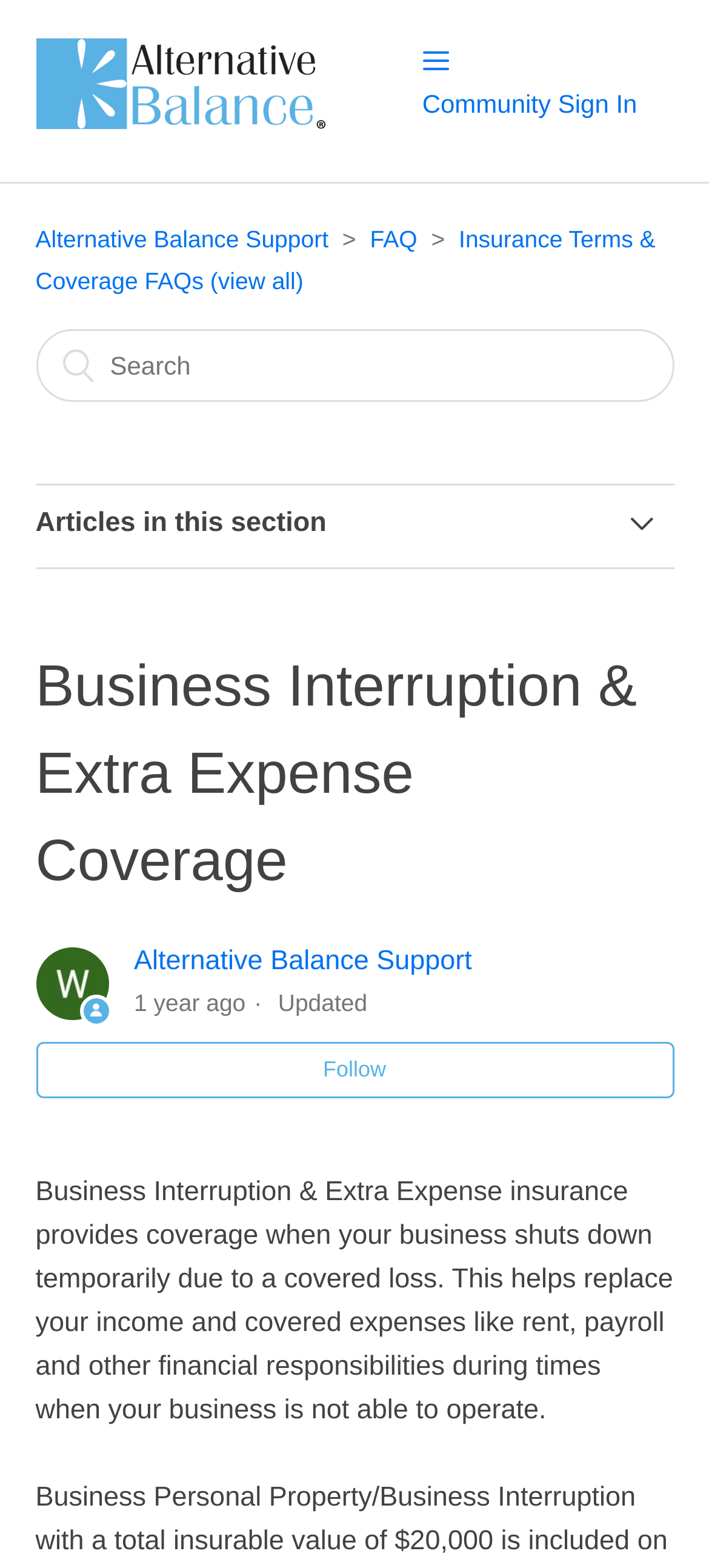Locate the bounding box coordinates of the clickable region necessary to complete the following instruction: "Search for something". Provide the coordinates in the format of four float numbers between 0 and 1, i.e., [left, top, right, bottom].

[0.05, 0.21, 0.95, 0.256]